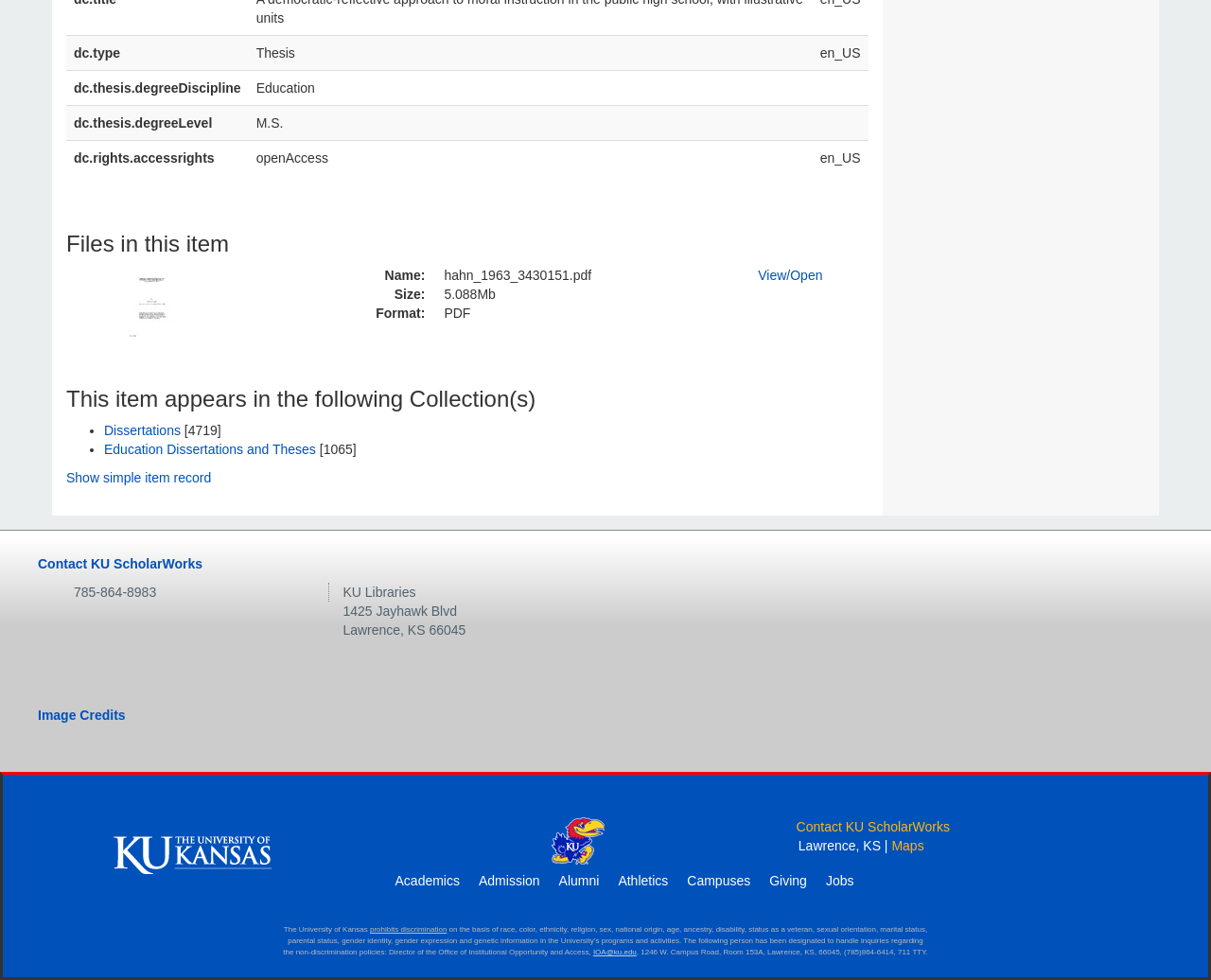Find the coordinates for the bounding box of the element with this description: "Show simple item record".

[0.055, 0.48, 0.174, 0.496]